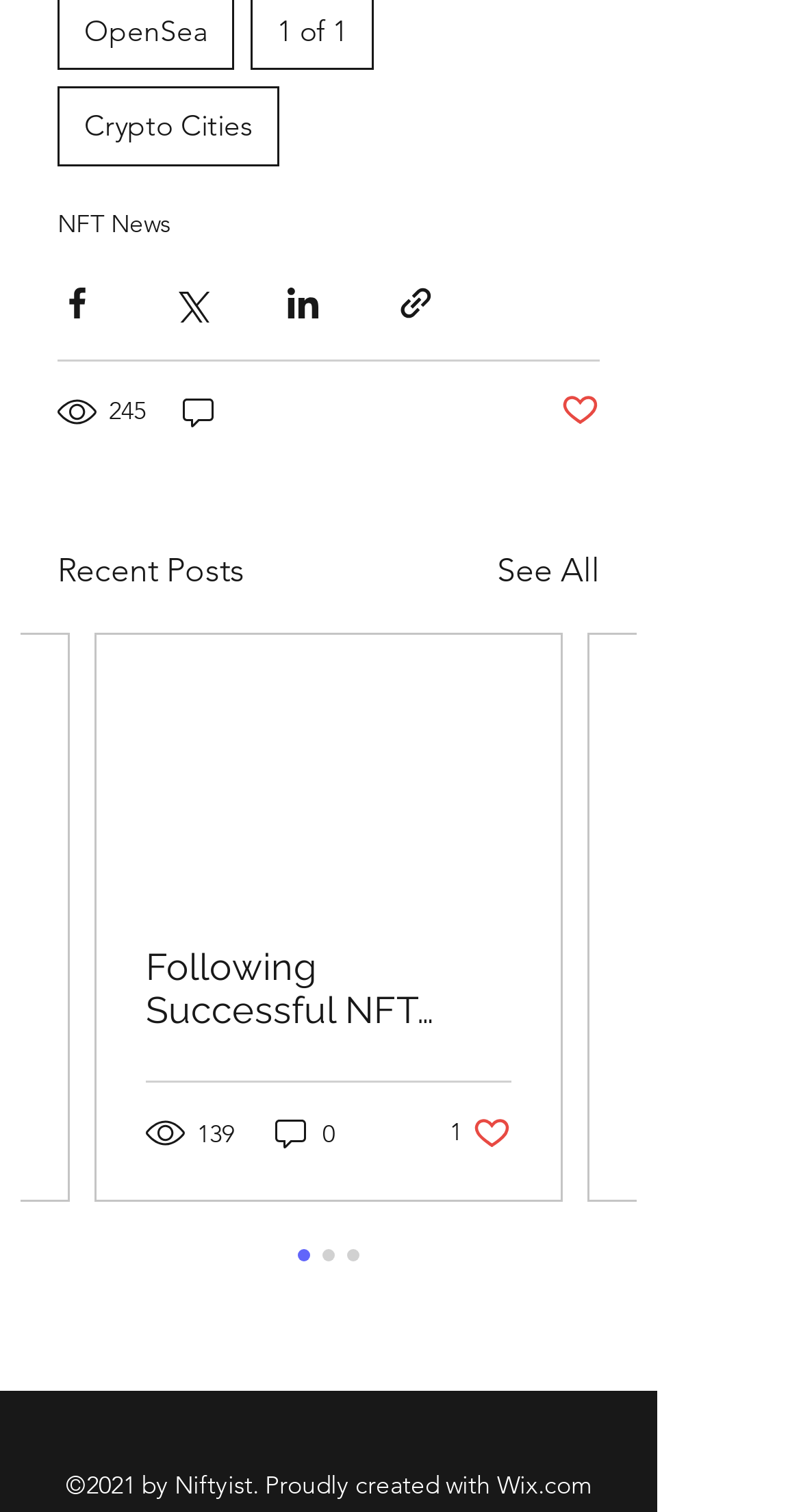Please locate the bounding box coordinates of the region I need to click to follow this instruction: "Share via Facebook".

[0.072, 0.187, 0.121, 0.213]